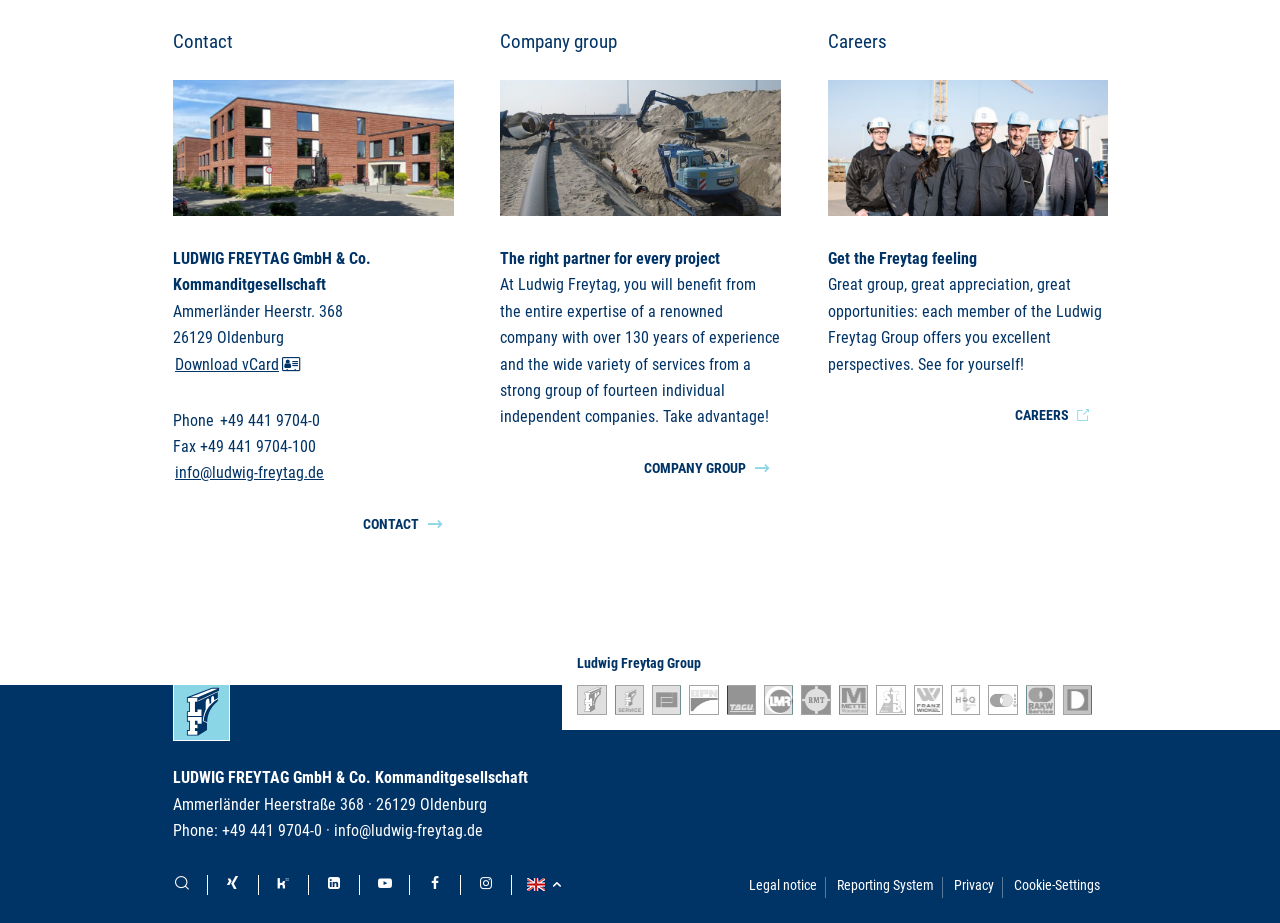Identify the bounding box coordinates of the clickable region to carry out the given instruction: "Read the article about Tanjiro".

None